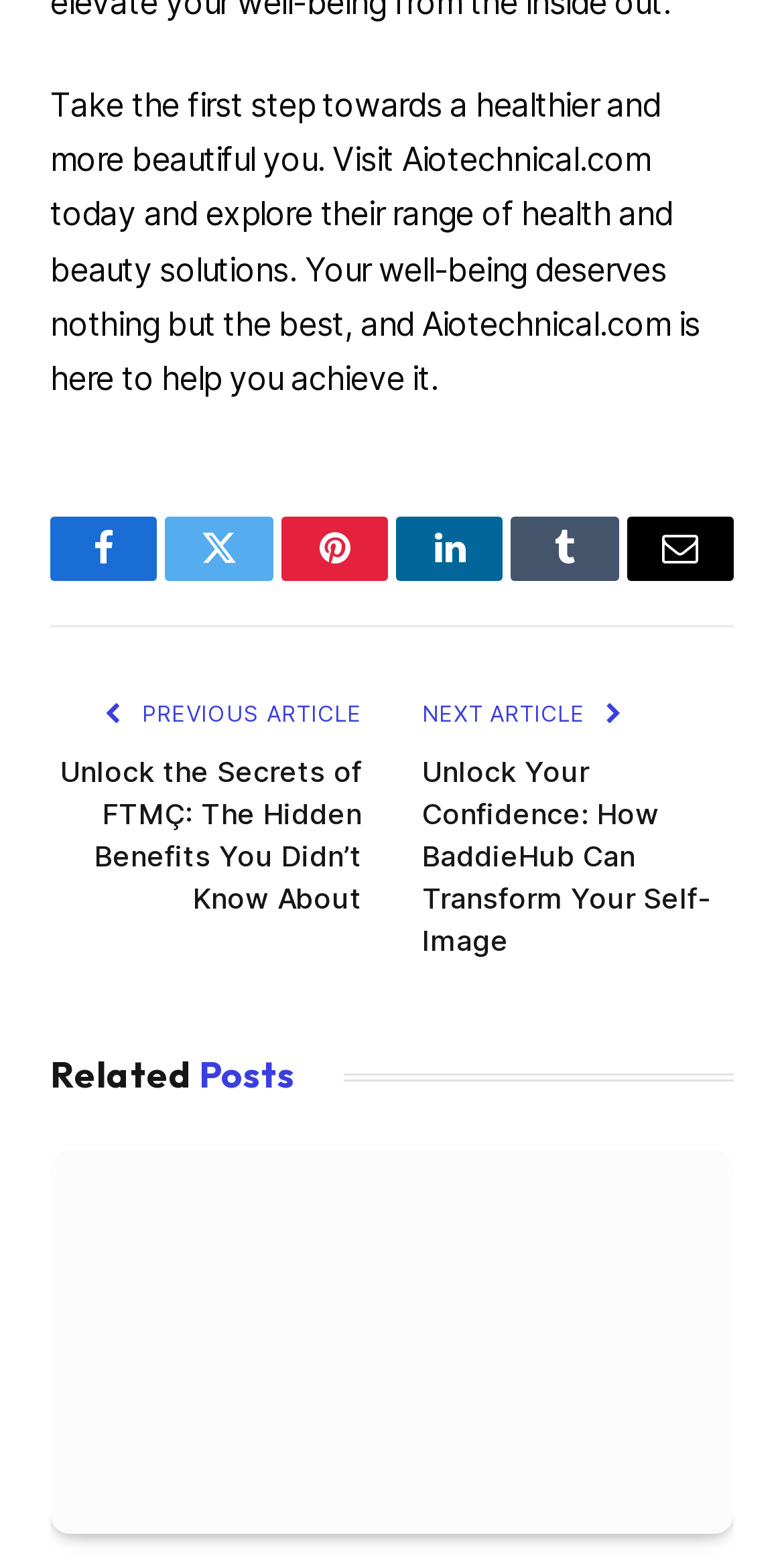Please determine the bounding box coordinates for the UI element described as: "LinkedIn".

[0.505, 0.33, 0.642, 0.371]